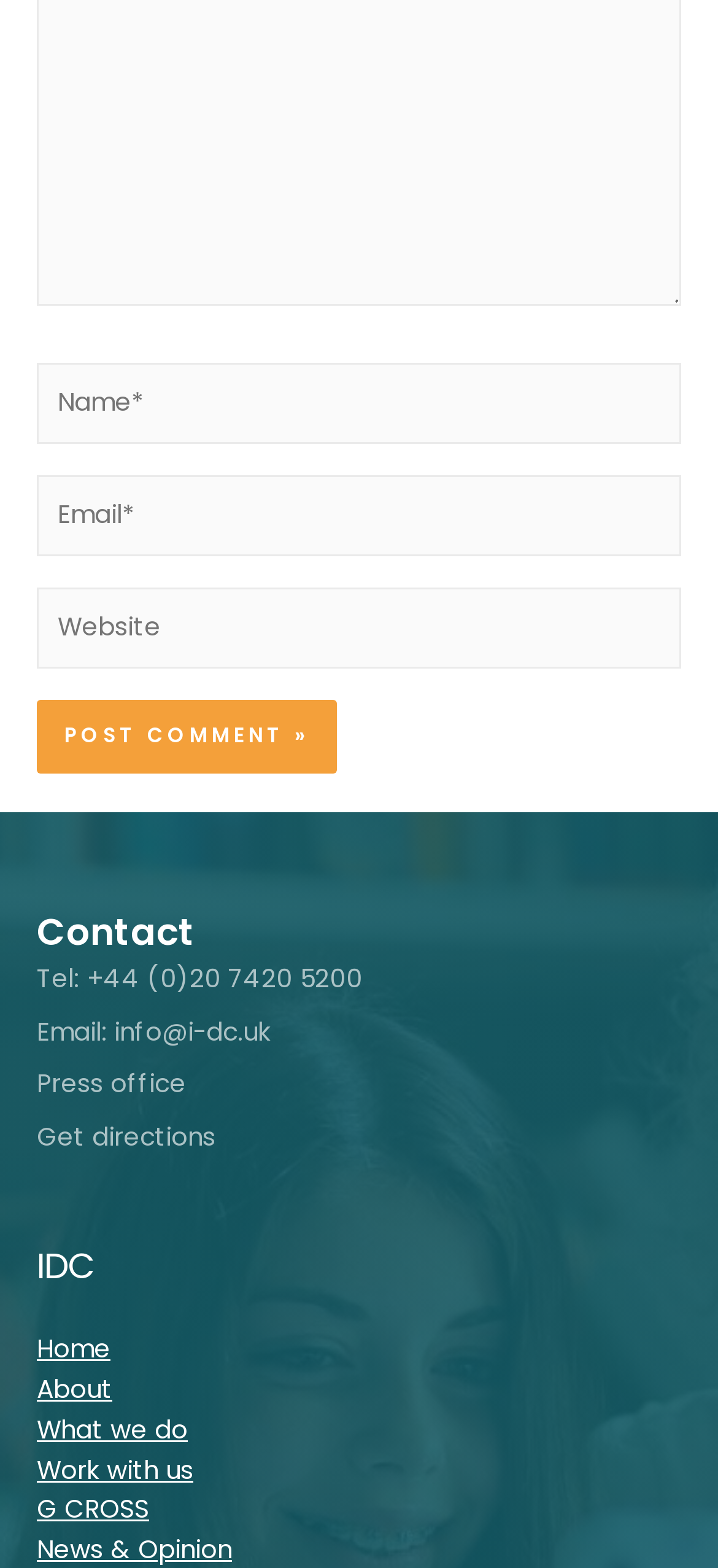What is the email address provided?
Please analyze the image and answer the question with as much detail as possible.

The email address 'info@i-dc.uk' is provided as a contact method, allowing users to send inquiries or messages to the IDC organization.